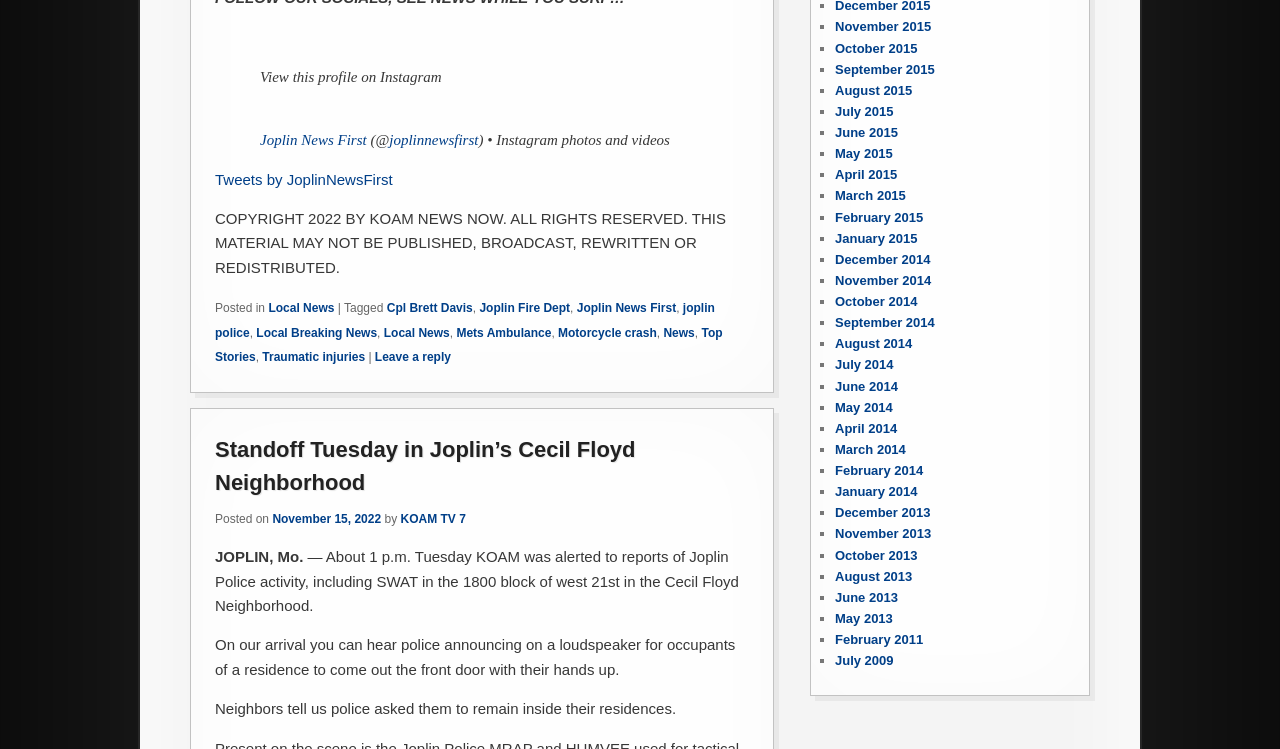Determine the bounding box coordinates of the clickable element necessary to fulfill the instruction: "Read the news article". Provide the coordinates as four float numbers within the 0 to 1 range, i.e., [left, top, right, bottom].

[0.168, 0.579, 0.585, 0.675]